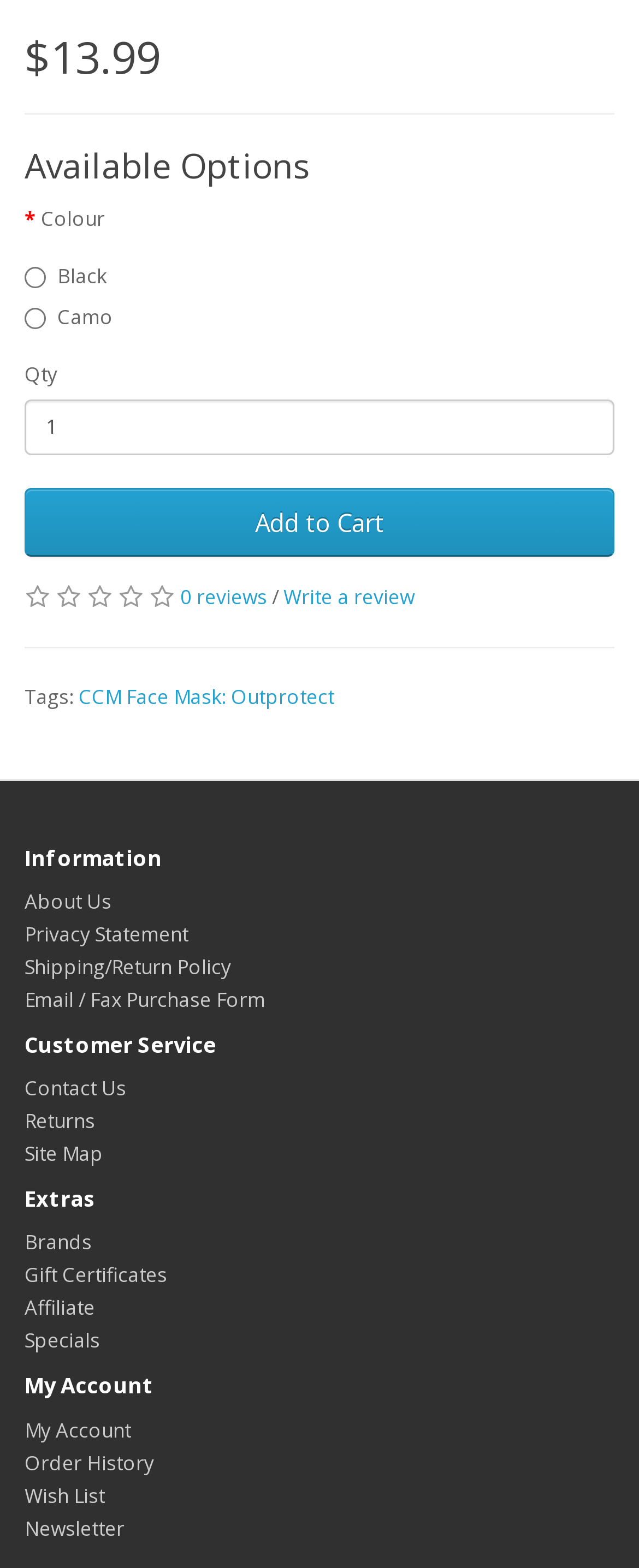Locate the bounding box coordinates of the element's region that should be clicked to carry out the following instruction: "Write a review". The coordinates need to be four float numbers between 0 and 1, i.e., [left, top, right, bottom].

[0.444, 0.371, 0.649, 0.389]